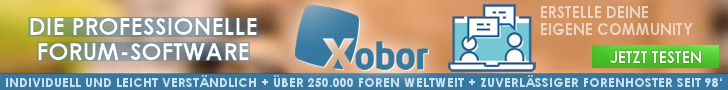Answer the following query concisely with a single word or phrase:
What does the German phrase 'Jetzt testen' translate to in English?

Test now